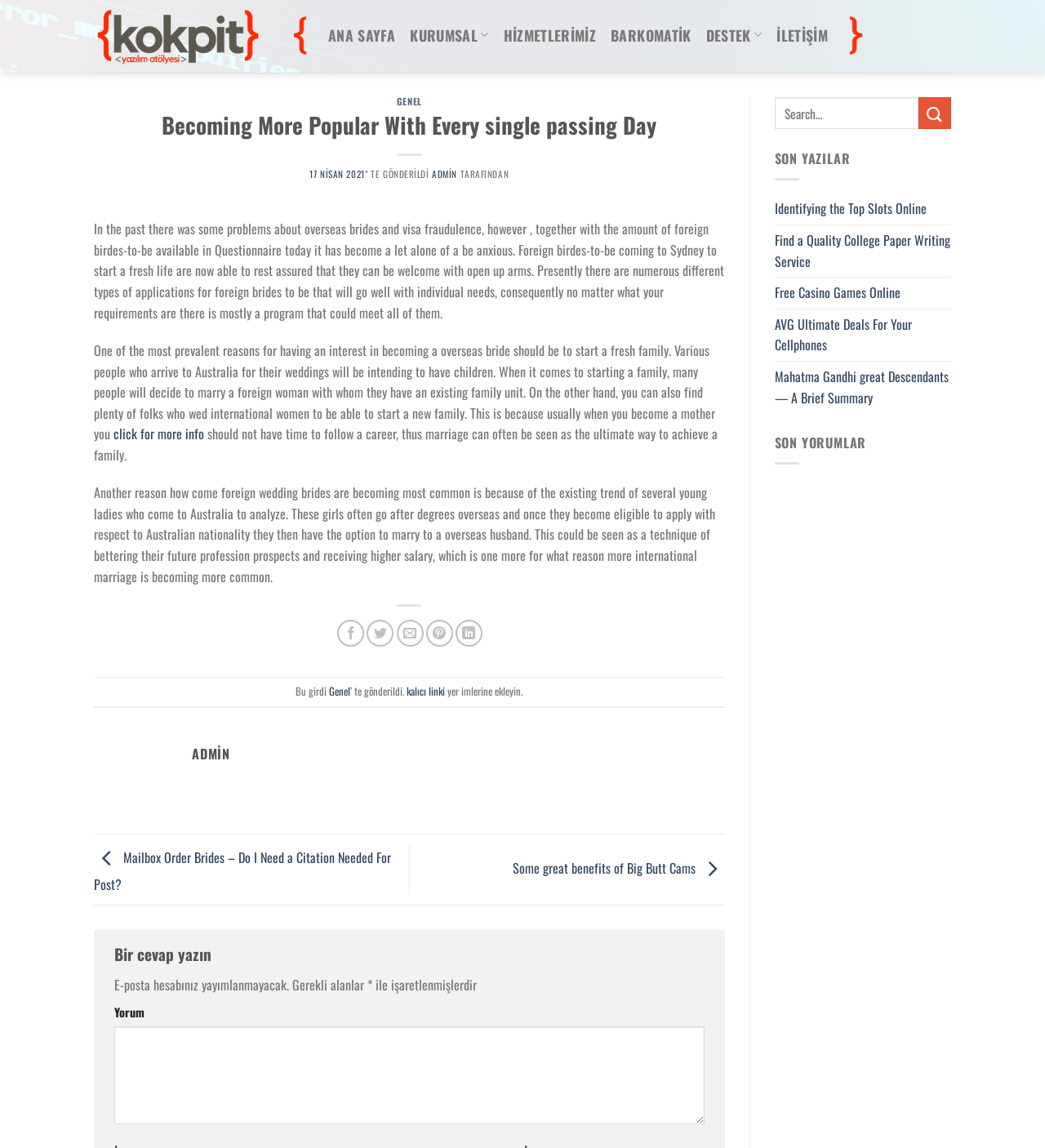Find the bounding box coordinates of the element I should click to carry out the following instruction: "Read the article about foreign brides".

[0.09, 0.085, 0.693, 0.789]